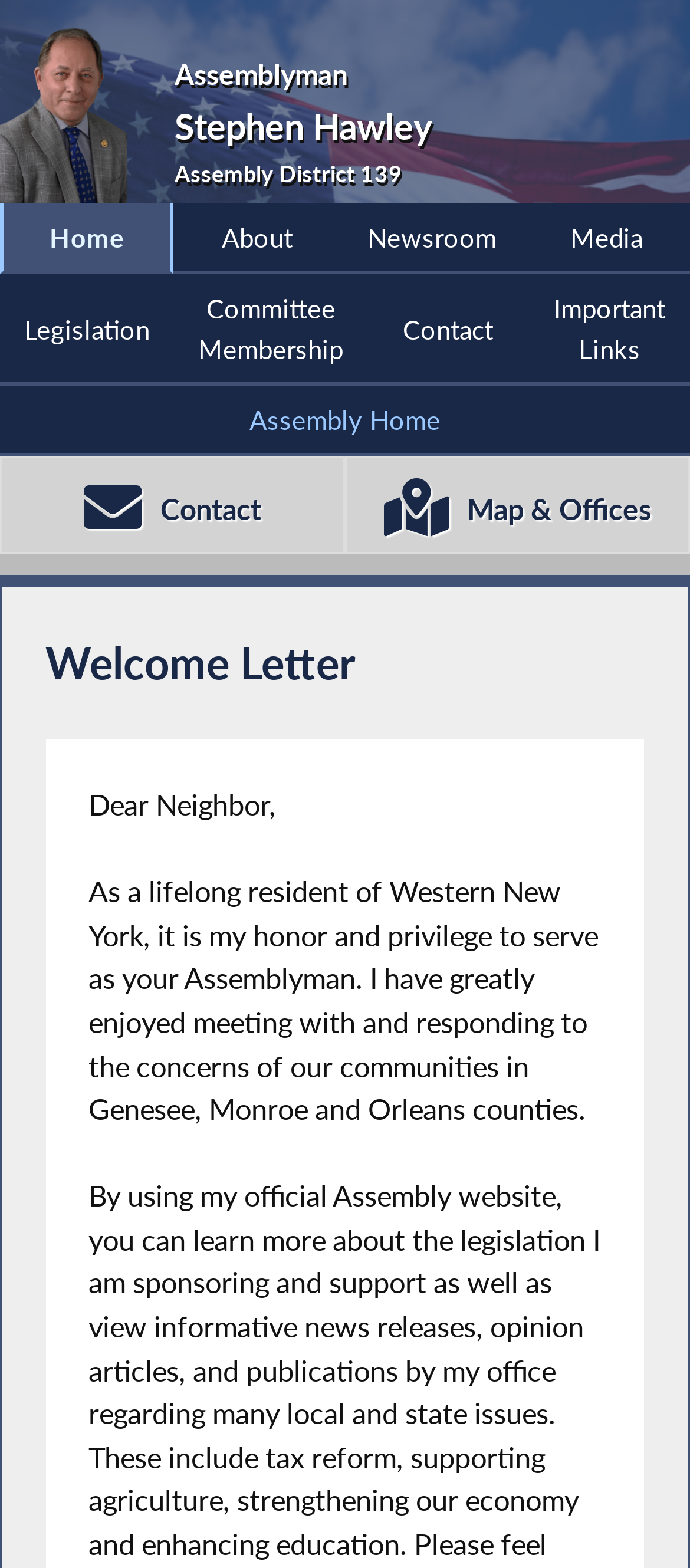Provide a brief response in the form of a single word or phrase:
How many navigation menus are present on the webpage?

2